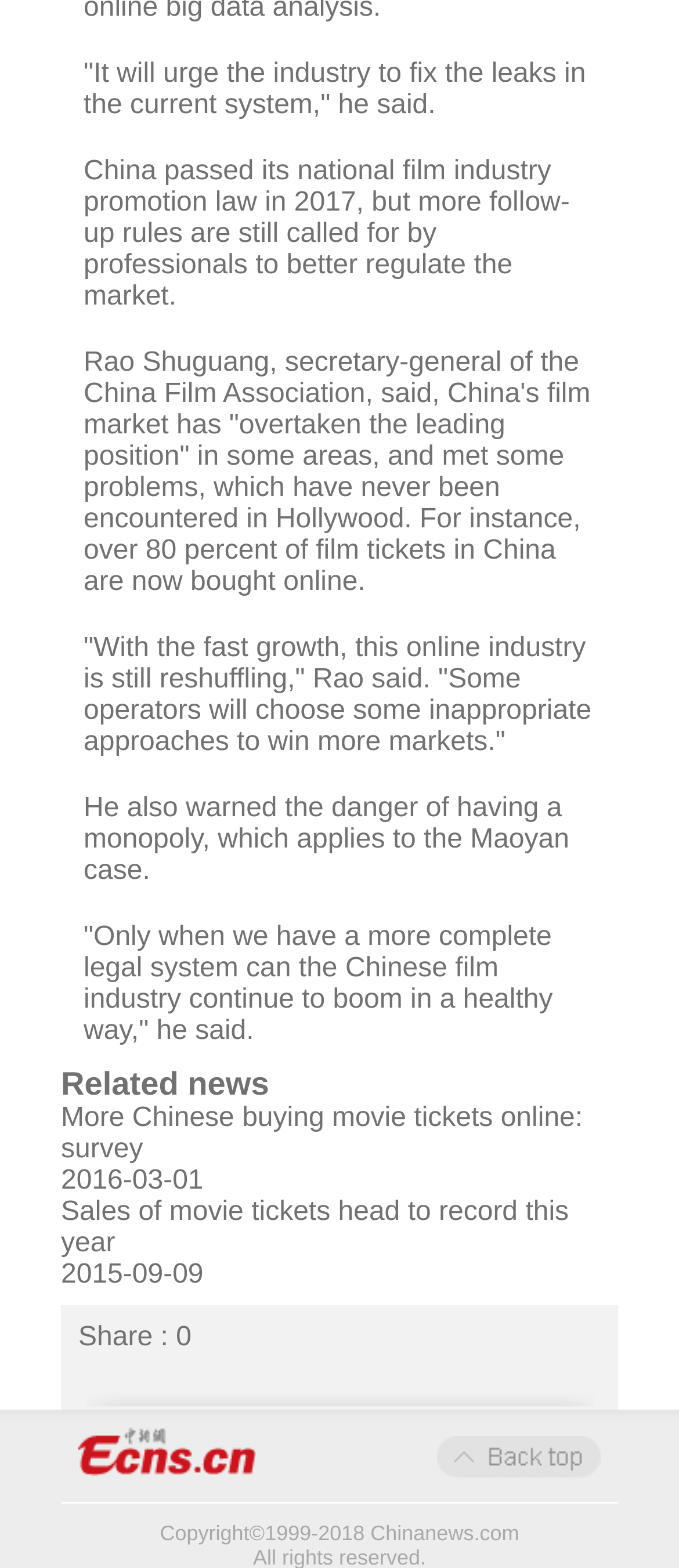Who is the secretary-general of the China Film Association?
Please provide a comprehensive and detailed answer to the question.

I found this information in the text block that starts with 'Rao Shuguang, secretary-general of the China Film Association, said...' which is located in the middle of the webpage.